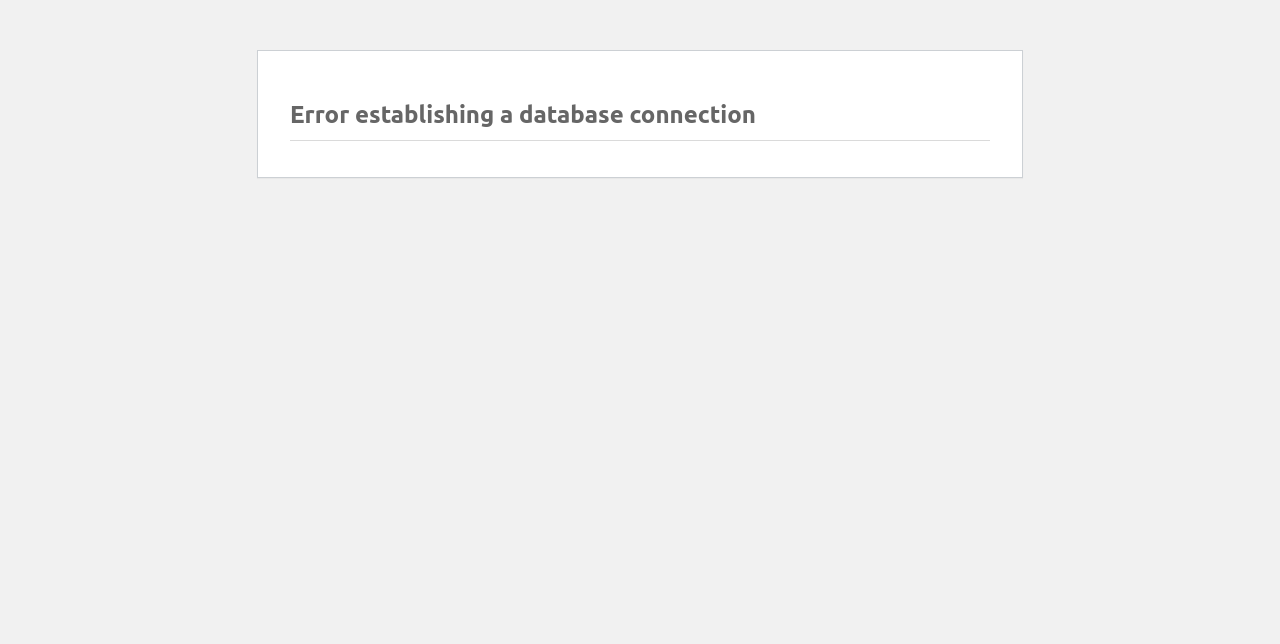Please determine the main heading text of this webpage.

Error establishing a database connection